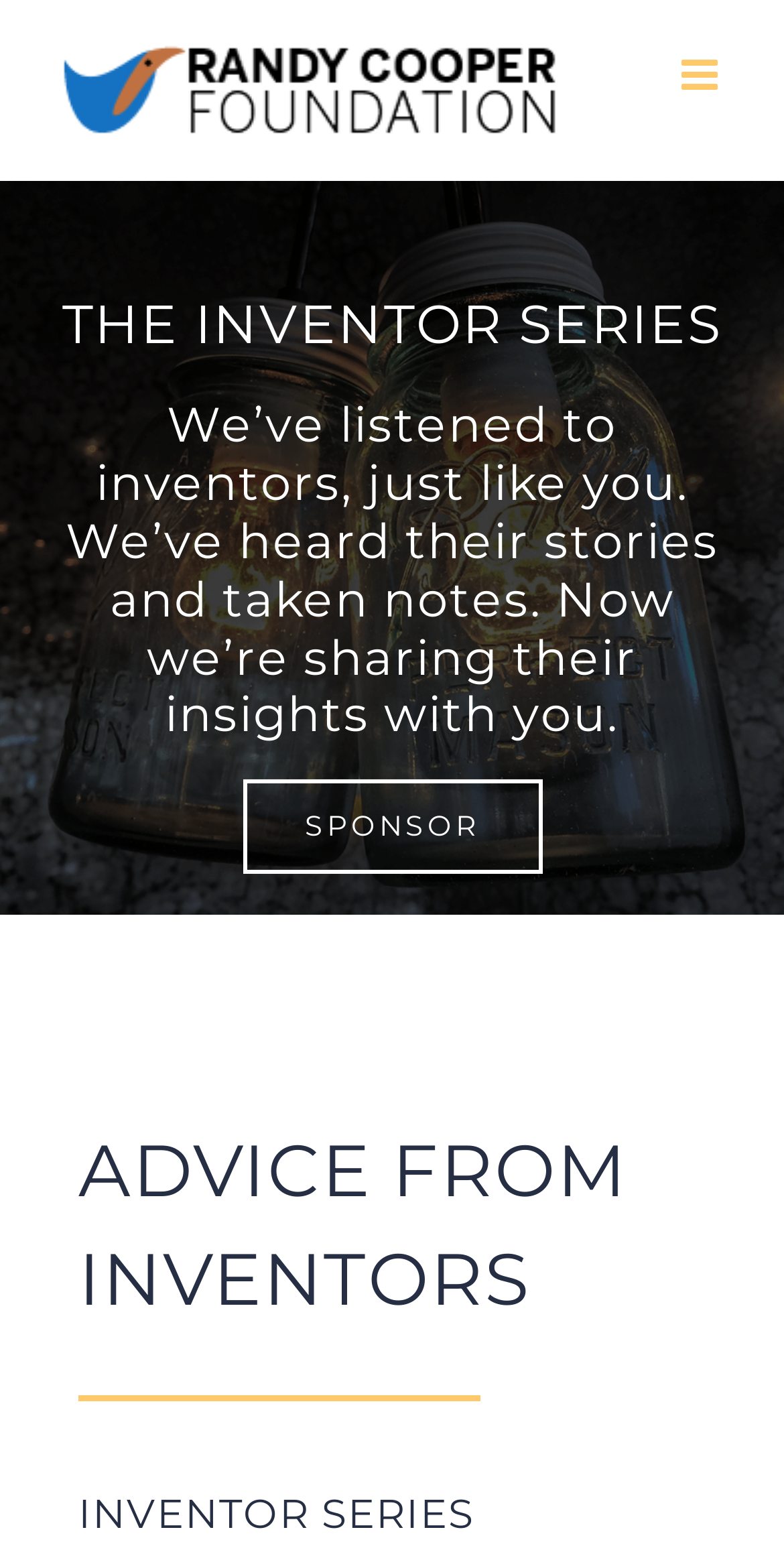Find and provide the bounding box coordinates for the UI element described with: "Map and Directions".

None